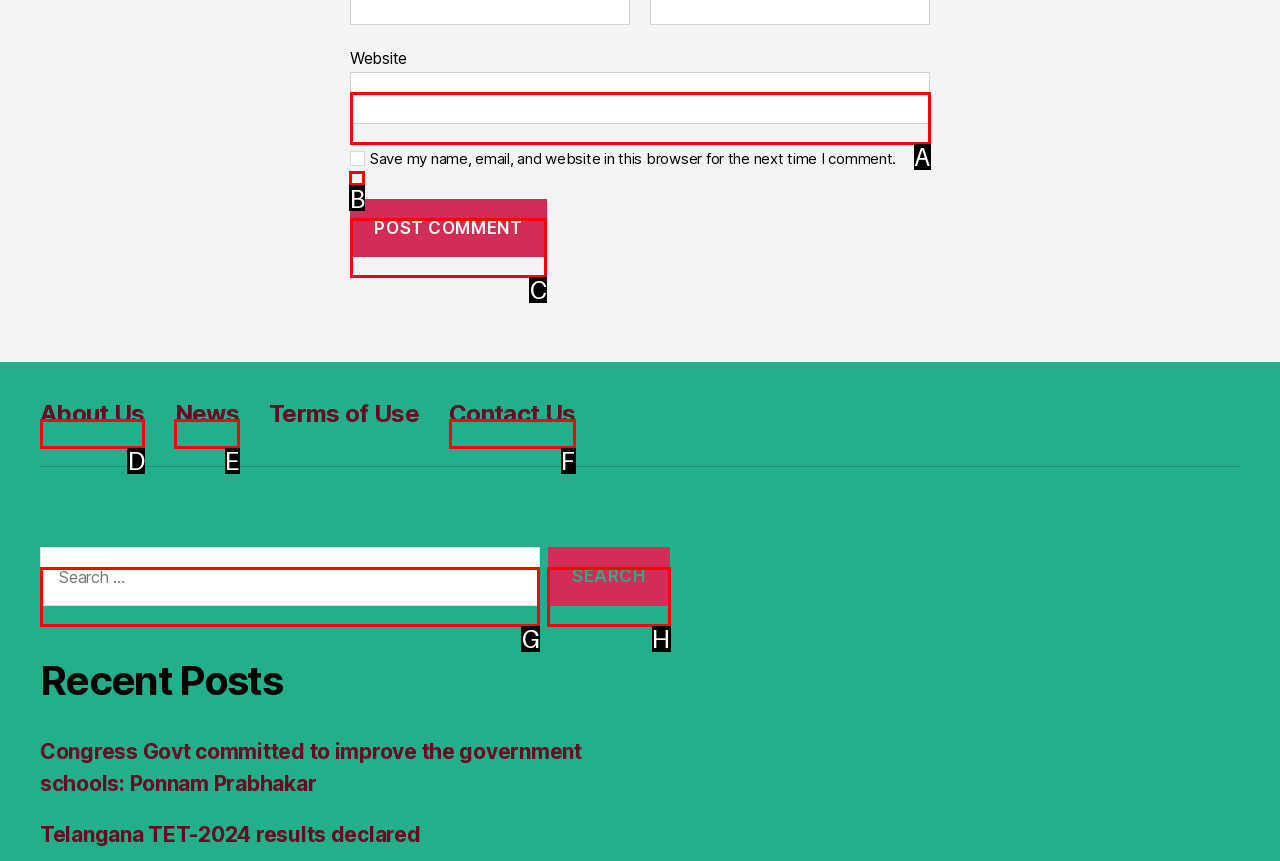Point out the specific HTML element to click to complete this task: Check save my name Reply with the letter of the chosen option.

B